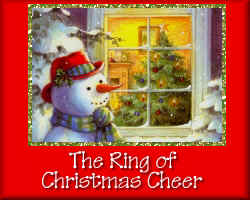Give an elaborate caption for the image.

The image features a charming winter scene titled "The Ring of Christmas Cheer." In the foreground, a cheerful snowman wearing a festive red hat and a striped scarf stands beside a window adorned with a soft snow cover. Through the window, a beautifully decorated Christmas tree can be seen, bringing a warm glow to the room, surrounded by illuminated ornaments and twinkling lights. The background captures a cozy indoor atmosphere, enhancing the overall festive spirit of the season. The vibrant red border adds a touch of celebration, making this image a delightful representation of holiday joy and cheer.